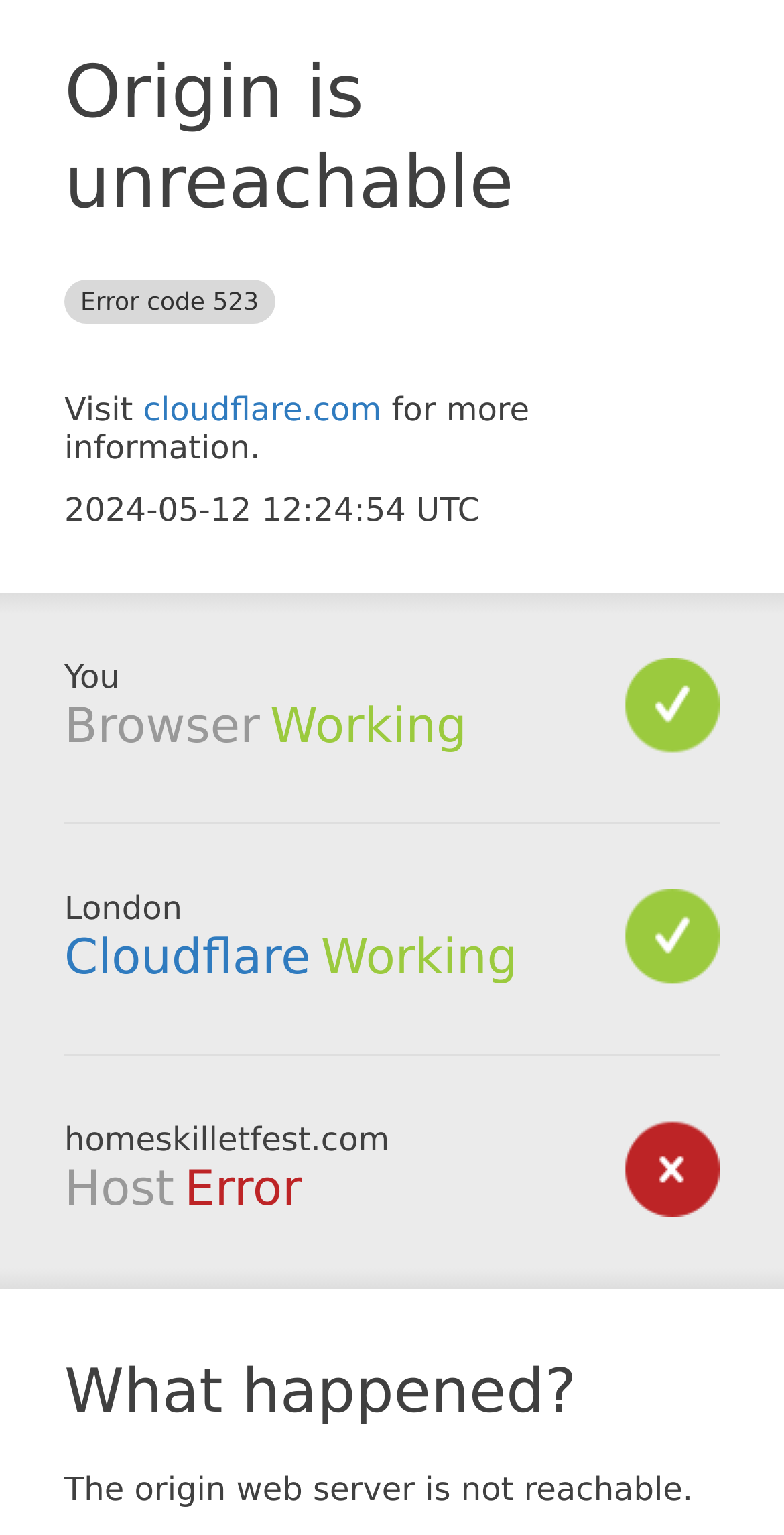Refer to the image and answer the question with as much detail as possible: What is the status of Cloudflare?

The status of Cloudflare is mentioned in the StaticText element 'Working' which is located below the 'Cloudflare' heading.